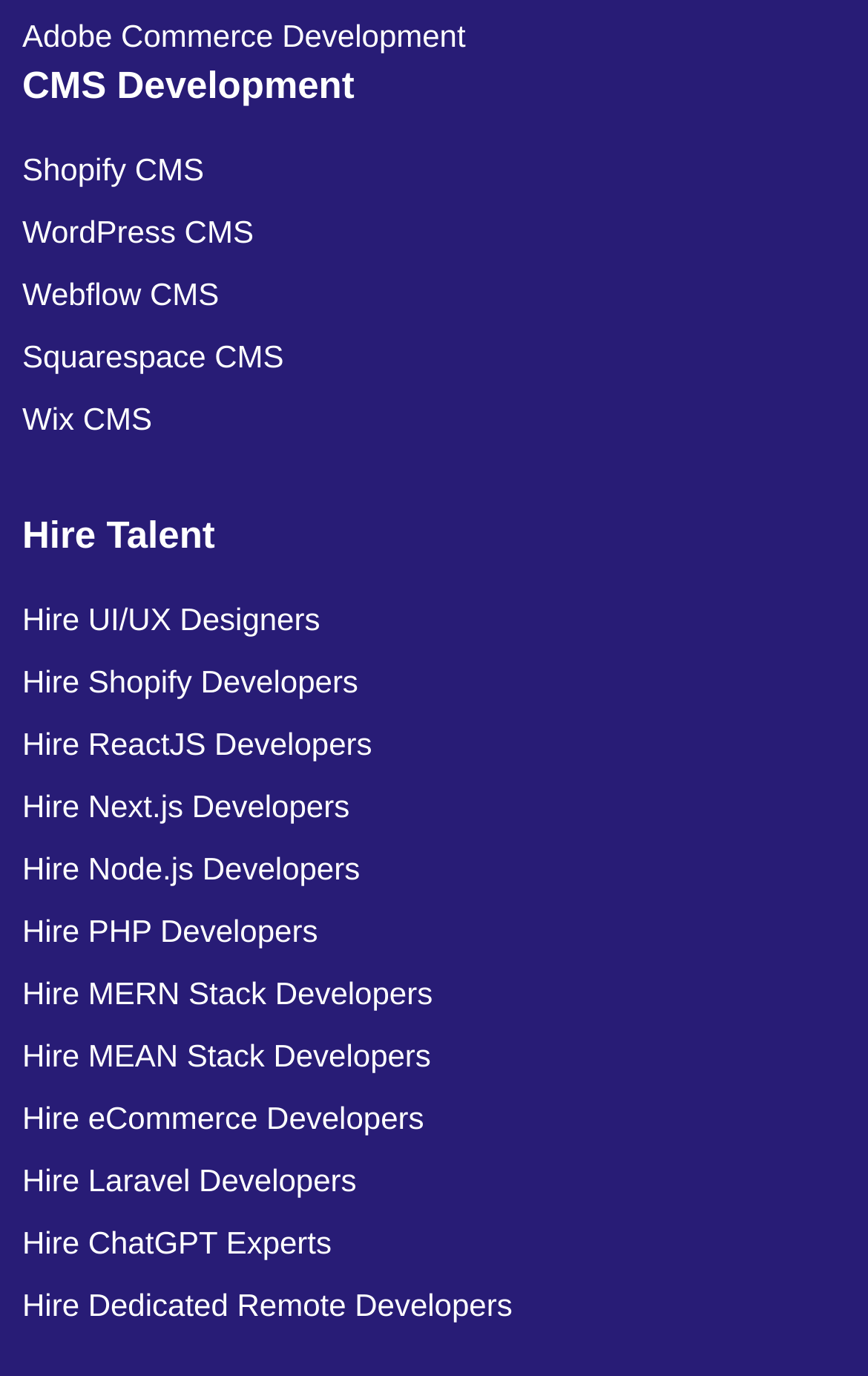Find the bounding box coordinates of the clickable region needed to perform the following instruction: "Learn about ChatGPT Experts". The coordinates should be provided as four float numbers between 0 and 1, i.e., [left, top, right, bottom].

[0.026, 0.88, 0.923, 0.925]